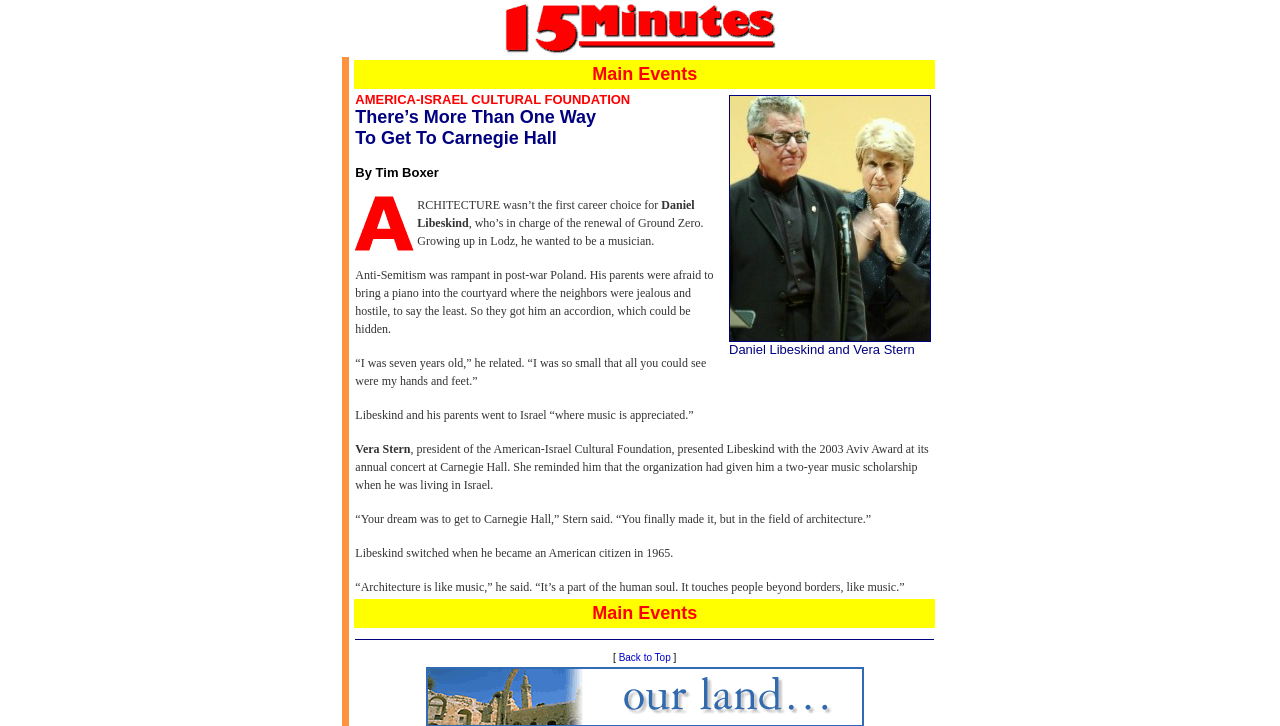Please examine the image and answer the question with a detailed explanation:
What is the name of the author of the article?

I found the answer by reading the text in the StaticText elements and finding the byline of the article, which states 'By Tim Boxer'.